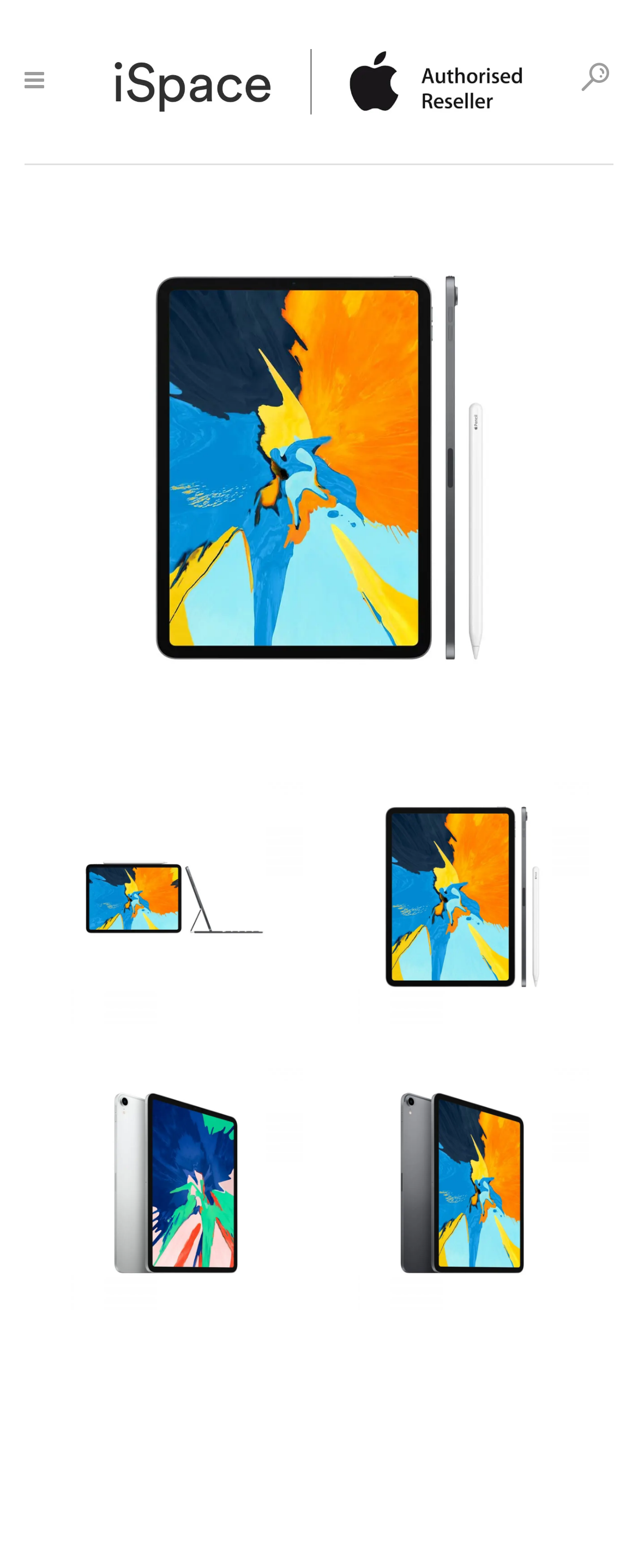How many tables are there in the layout?
Based on the image, give a one-word or short phrase answer.

2